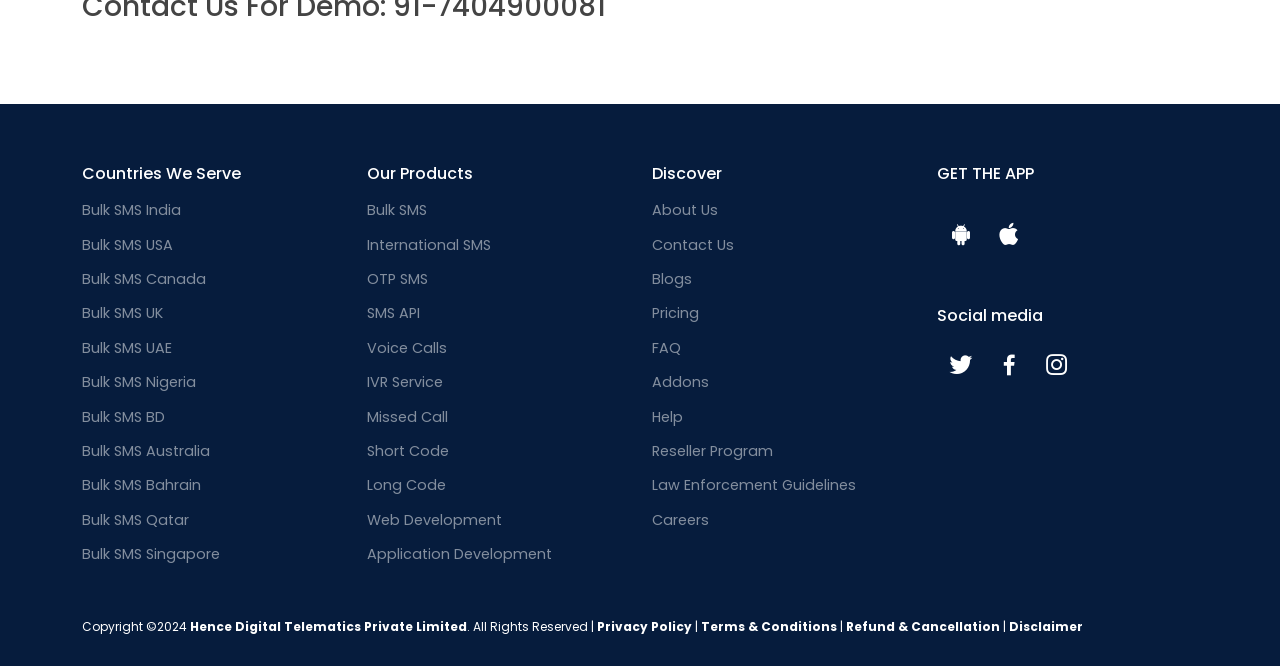Respond to the question with just a single word or phrase: 
How many social media links are there?

3